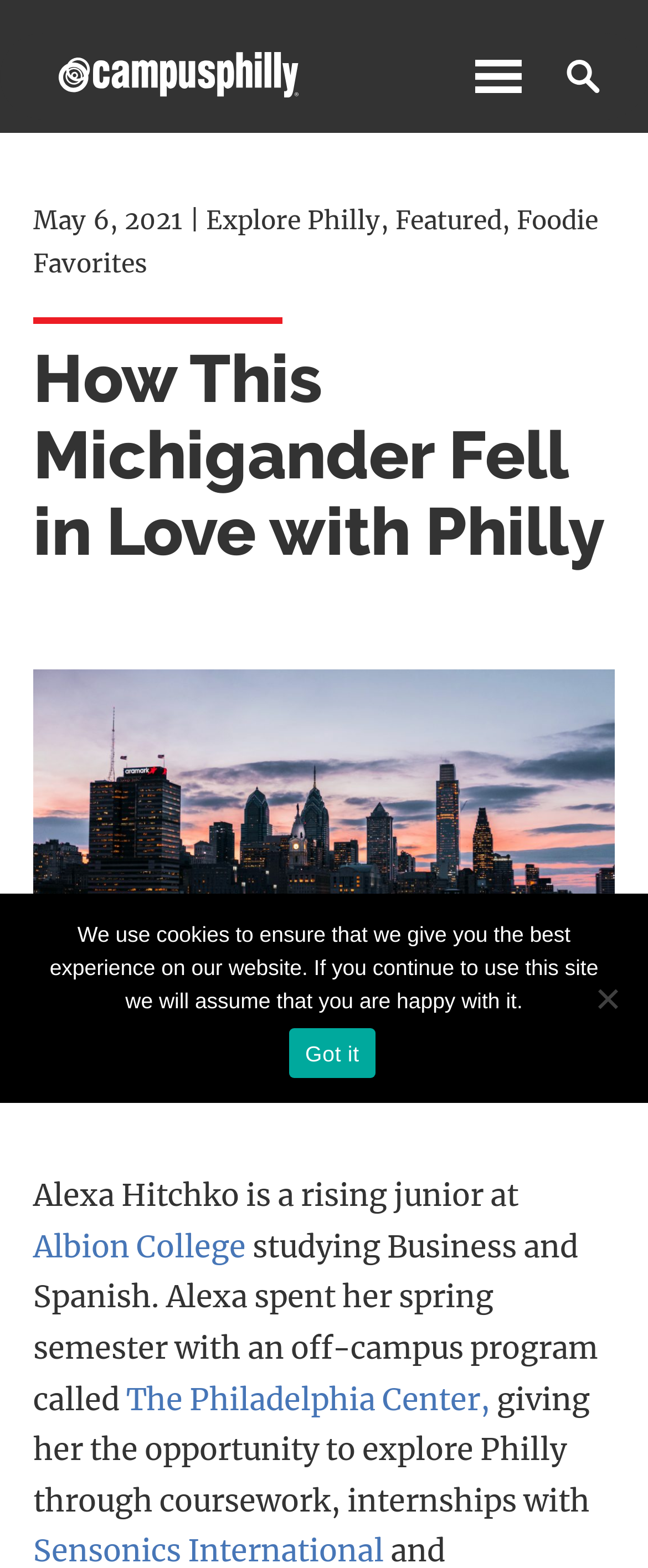What is Alexa Hitchko studying?
Please give a detailed and elaborate answer to the question based on the image.

I found this information by looking at the text on the webpage, specifically the sentence that starts with 'Alexa Hitchko is a rising junior at...' which mentions that she is studying Business and Spanish.